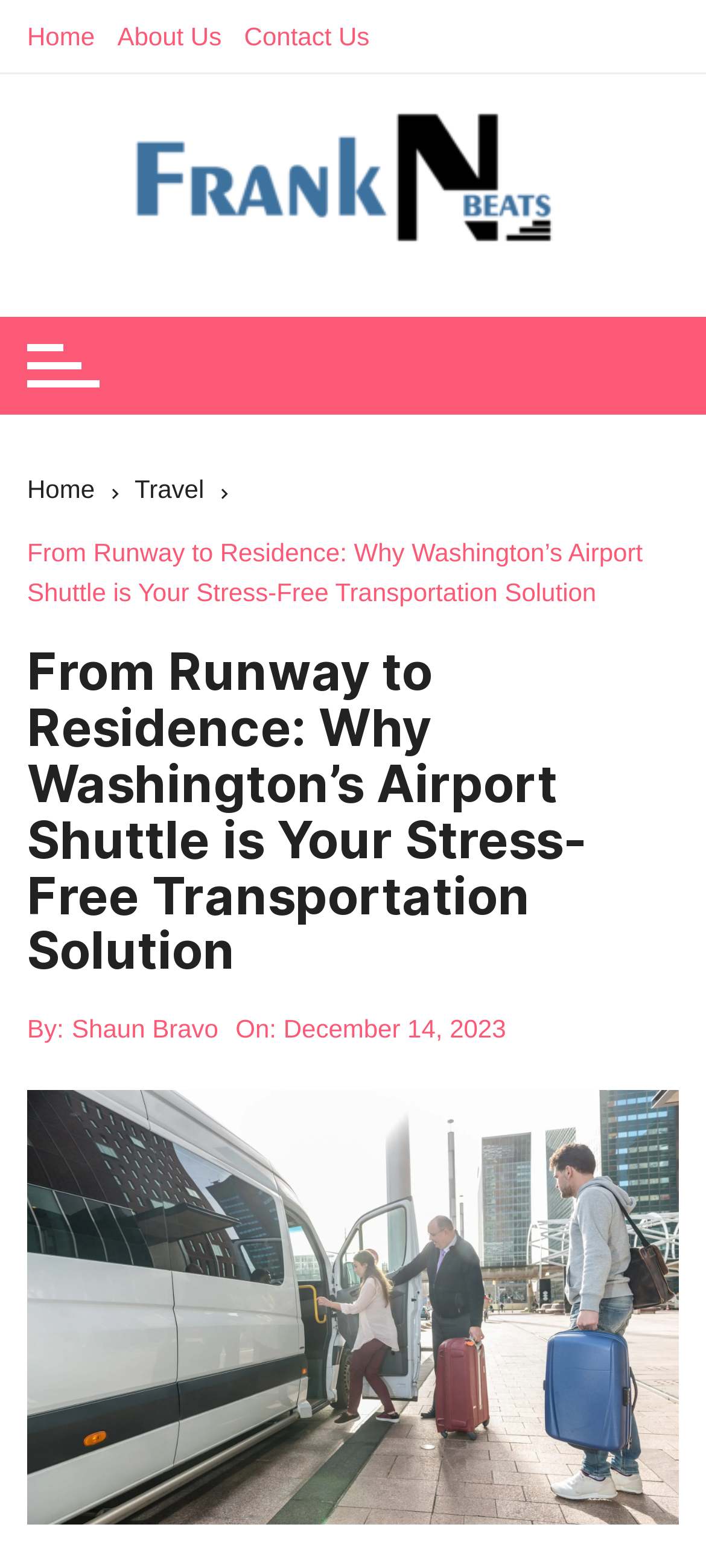Extract the bounding box coordinates for the UI element described as: "February 2019".

None